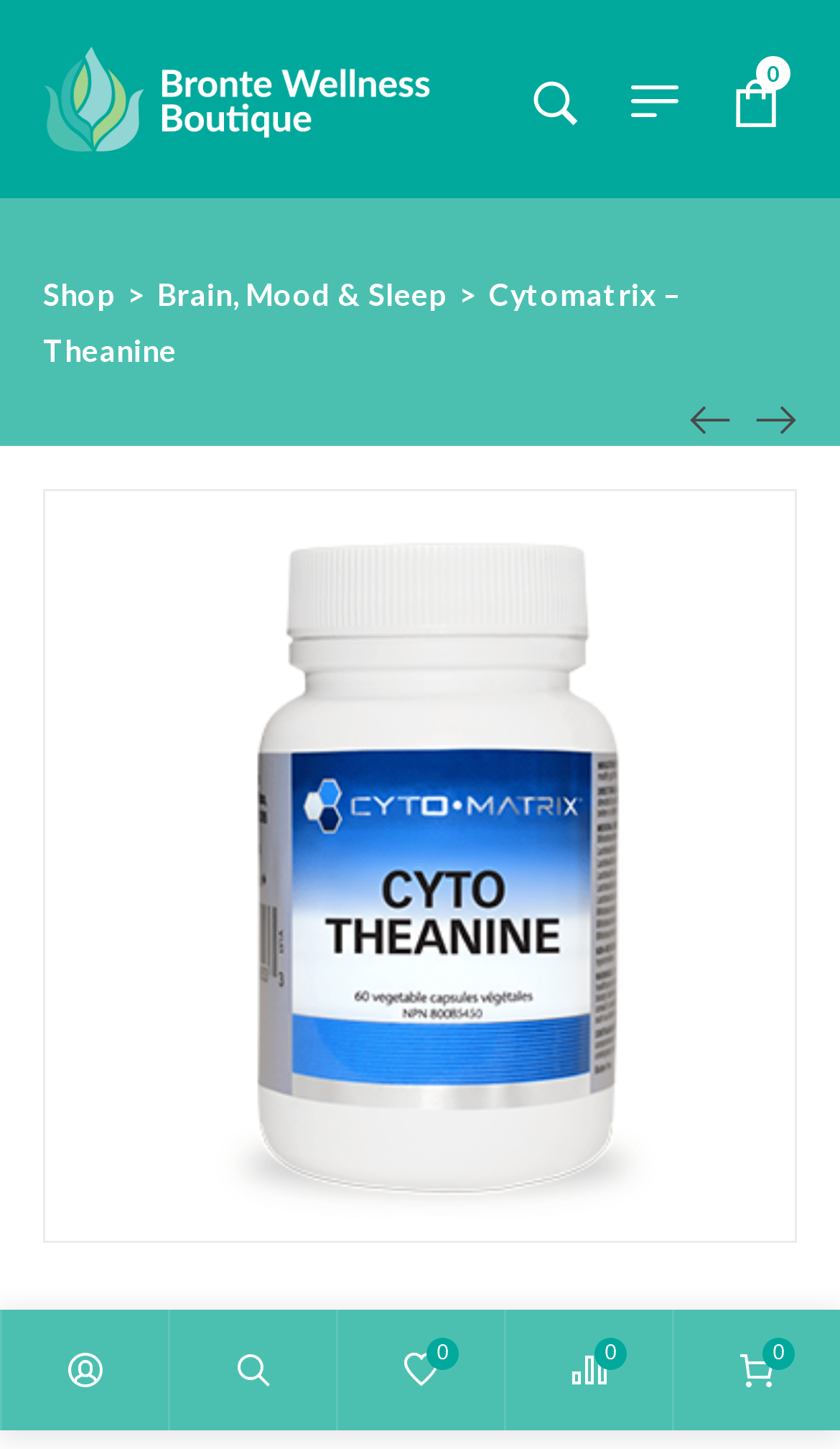How many social media links are there?
Please provide an in-depth and detailed response to the question.

There are six social media links located at the bottom of the webpage, represented by icons. These links are not labeled with text, but they are recognizable as social media icons.